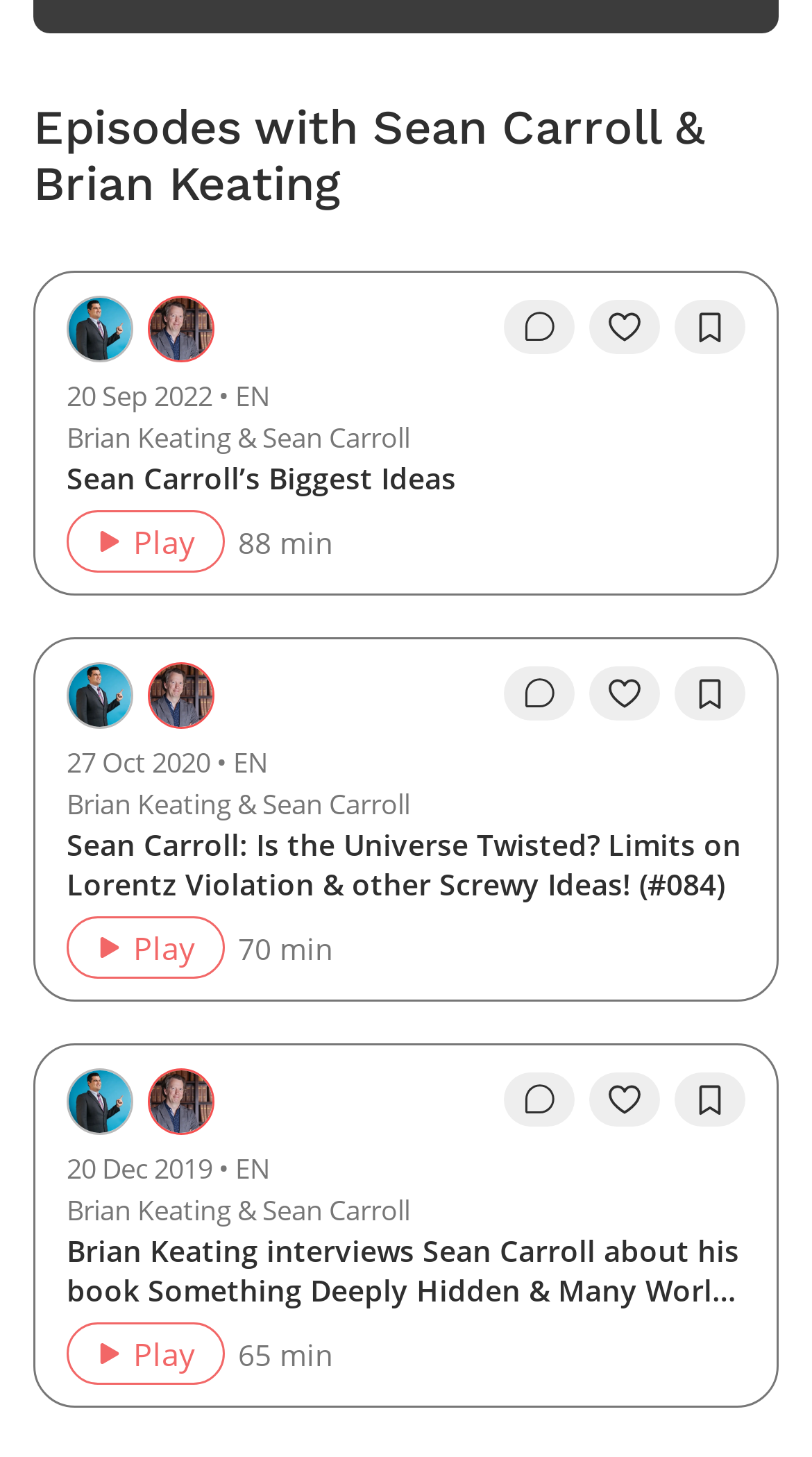By analyzing the image, answer the following question with a detailed response: How many minutes is the first episode?

I found a StaticText element with the text '88 min' which is located near a 'Play' button and an episode title, indicating that it is the duration of the episode.